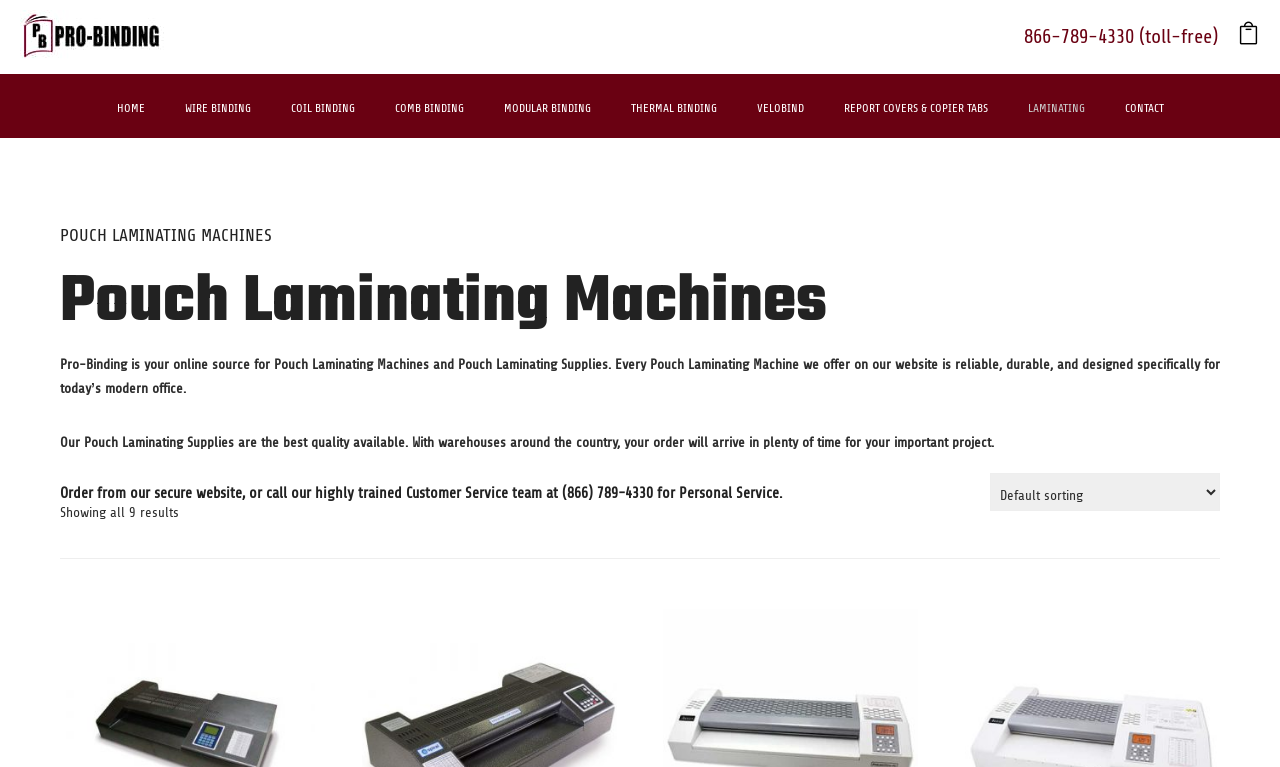What is the phone number for customer service?
Please provide a comprehensive answer based on the visual information in the image.

I found the phone number by looking at the heading element that says 'Order from our secure website, or call our highly trained Customer Service team at (866) 789-4330 for Personal Service.'